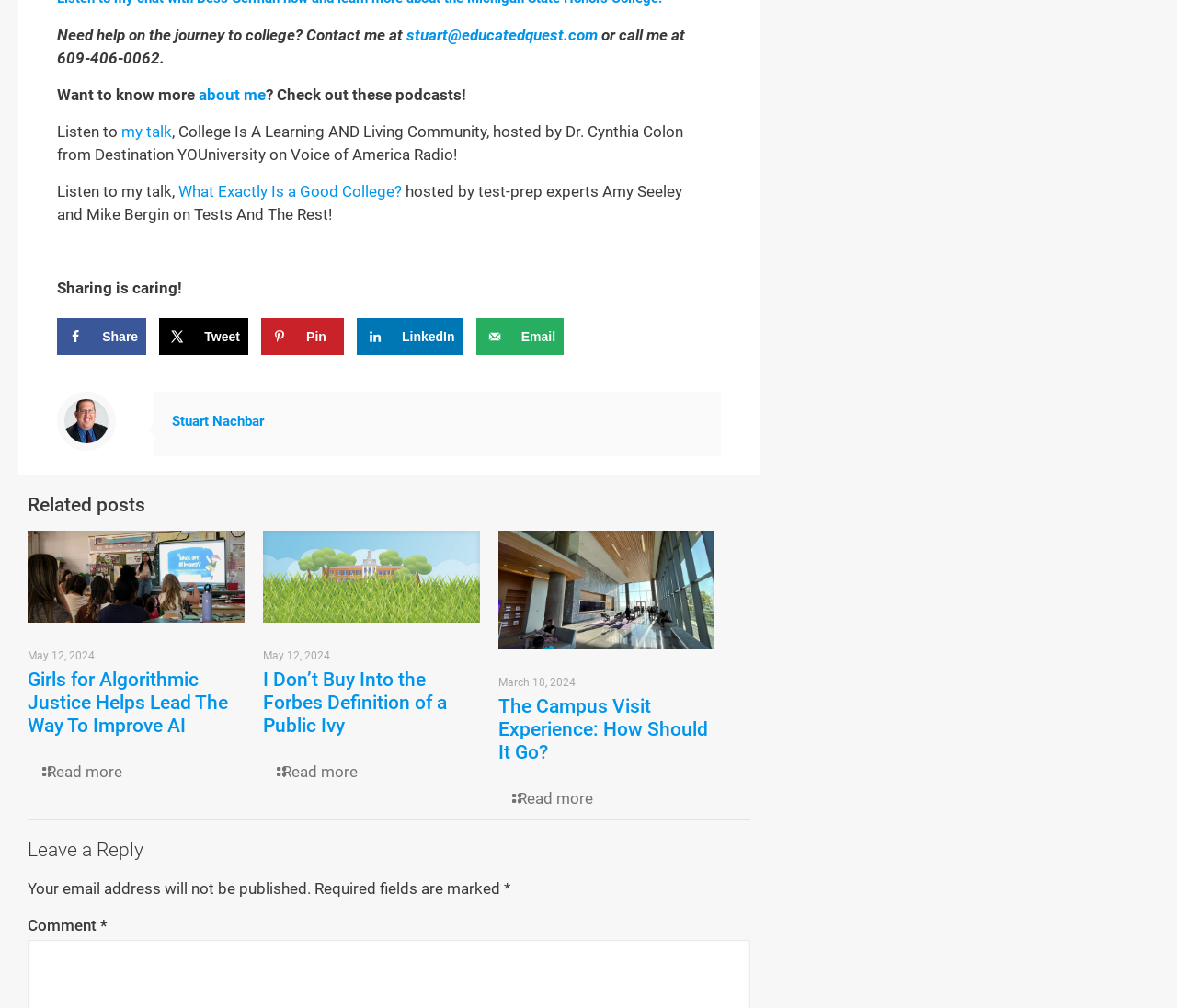What is the contact email of the author?
Using the details shown in the screenshot, provide a comprehensive answer to the question.

The contact email of the author can be found in the top section of the webpage, where it says 'Need help on the journey to college? Contact me at stuart@educatedquest.com'.